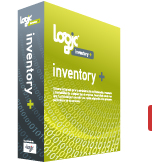Detail every visible element in the image extensively.

The image features the packaging design for "Logic Inventory+", a comprehensive software solution aimed at businesses of all sizes. The box prominently displays the product name in bold lettering over a vibrant green background, promoting its functionality in inventory management. Accompanying text highlights the software's capabilities in billing management and accounting, indicating its integration into various business processes. The design suggests a modern and user-friendly approach, appealing to companies looking to streamline their operations as they adapt to changing requirements.